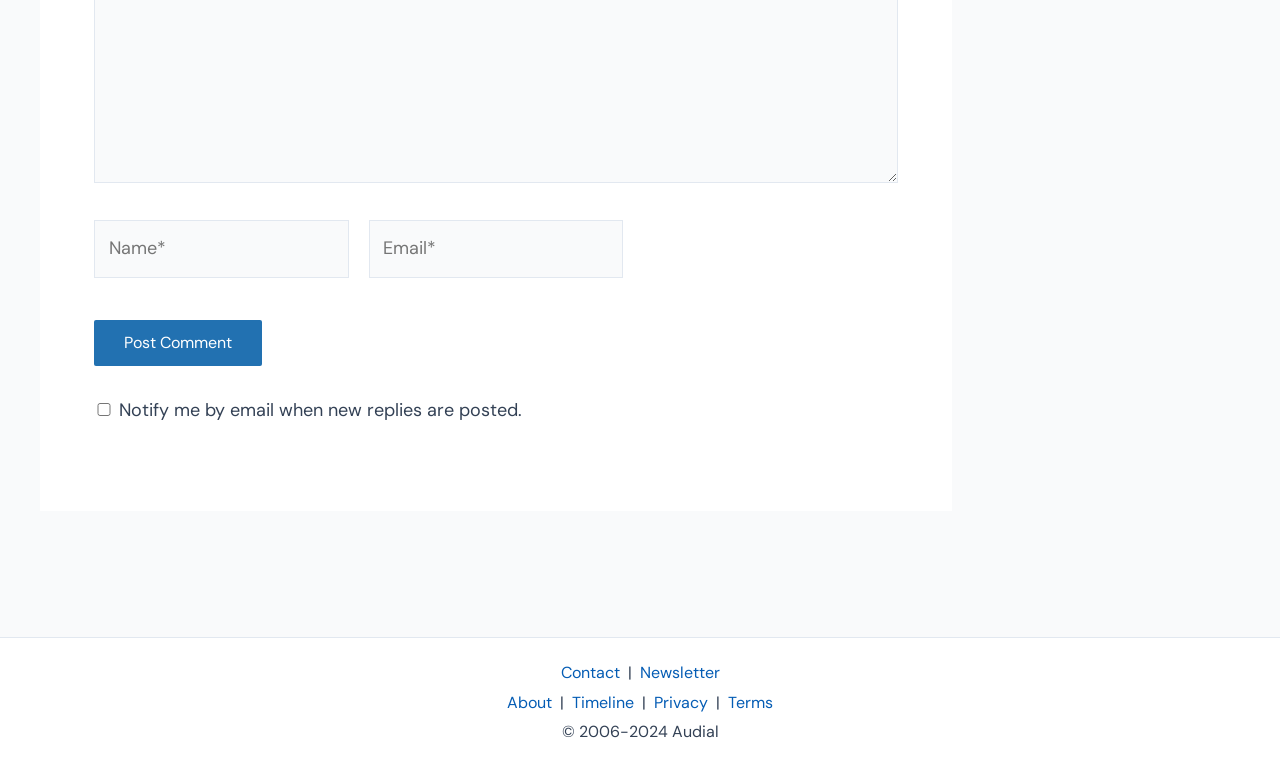Indicate the bounding box coordinates of the element that needs to be clicked to satisfy the following instruction: "Go to the contact page". The coordinates should be four float numbers between 0 and 1, i.e., [left, top, right, bottom].

[0.438, 0.869, 0.484, 0.896]